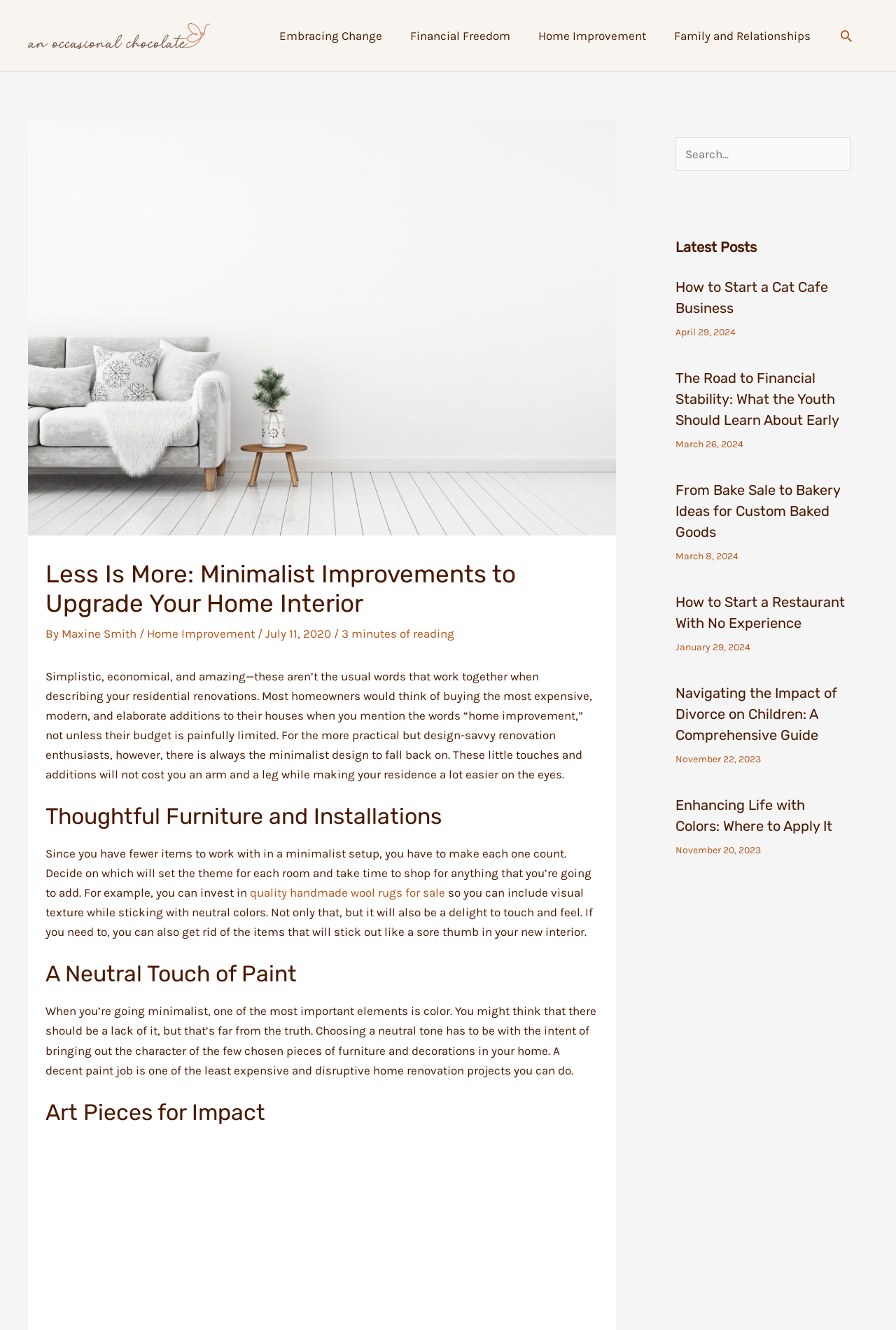Use a single word or phrase to answer this question: 
What is the category of the article 'How to Start a Cat Cafe Business'?

Financial Freedom